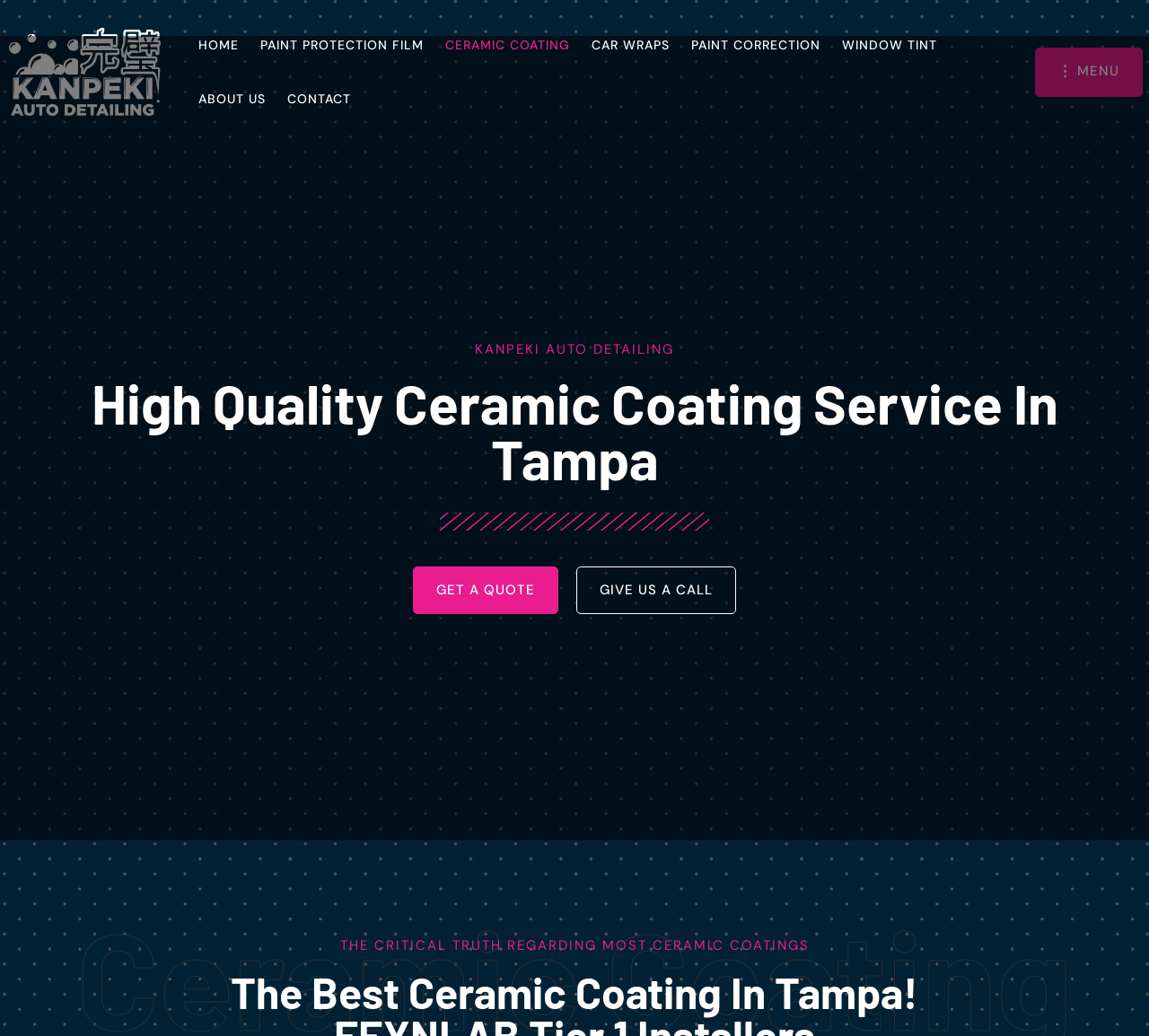Locate the bounding box coordinates of the element that needs to be clicked to carry out the instruction: "Contact us". The coordinates should be given as four float numbers ranging from 0 to 1, i.e., [left, top, right, bottom].

[0.241, 0.069, 0.315, 0.121]